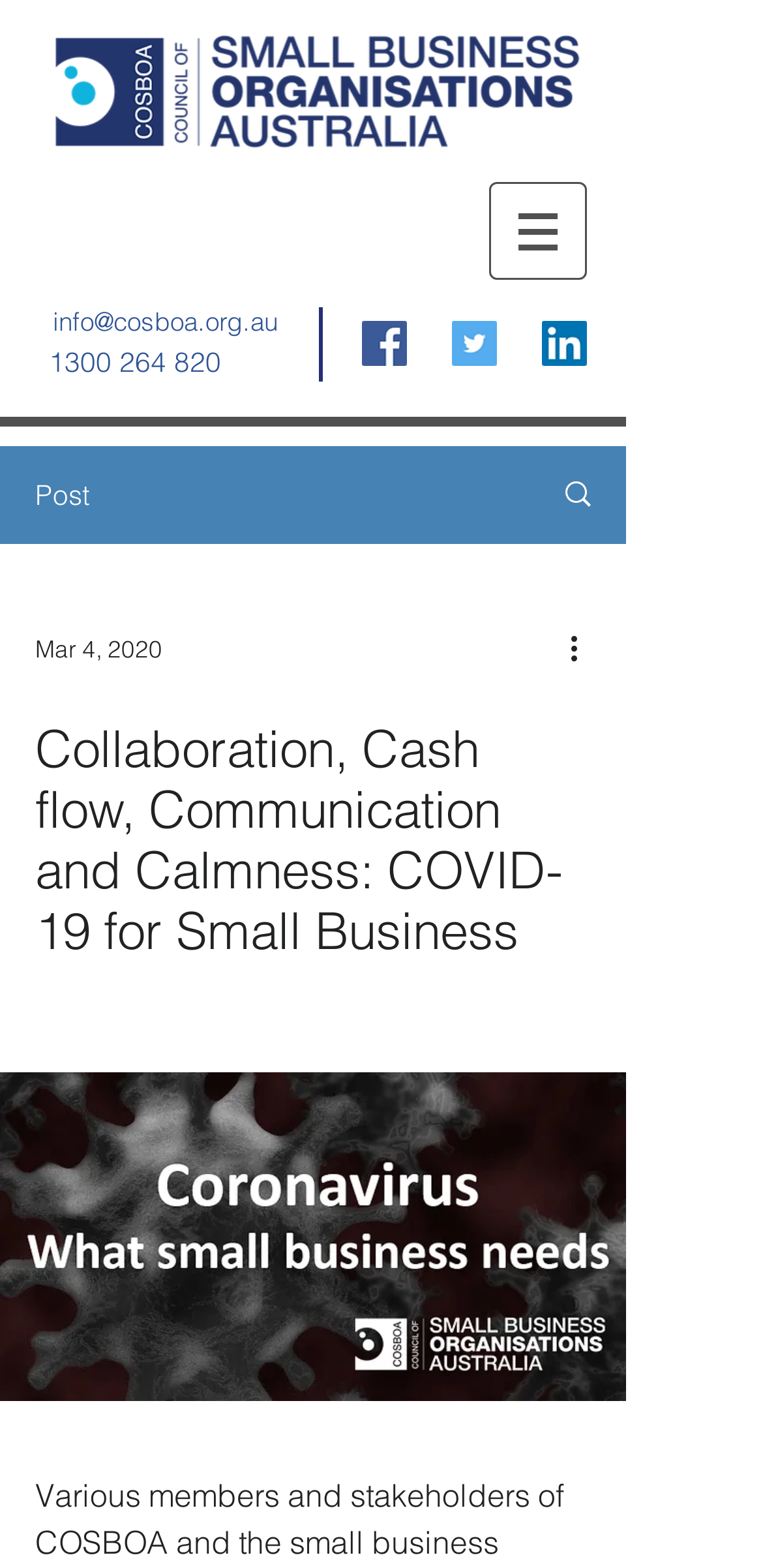Please determine and provide the text content of the webpage's heading.

Collaboration, Cash flow, Communication and Calmness: COVID-19 for Small Business